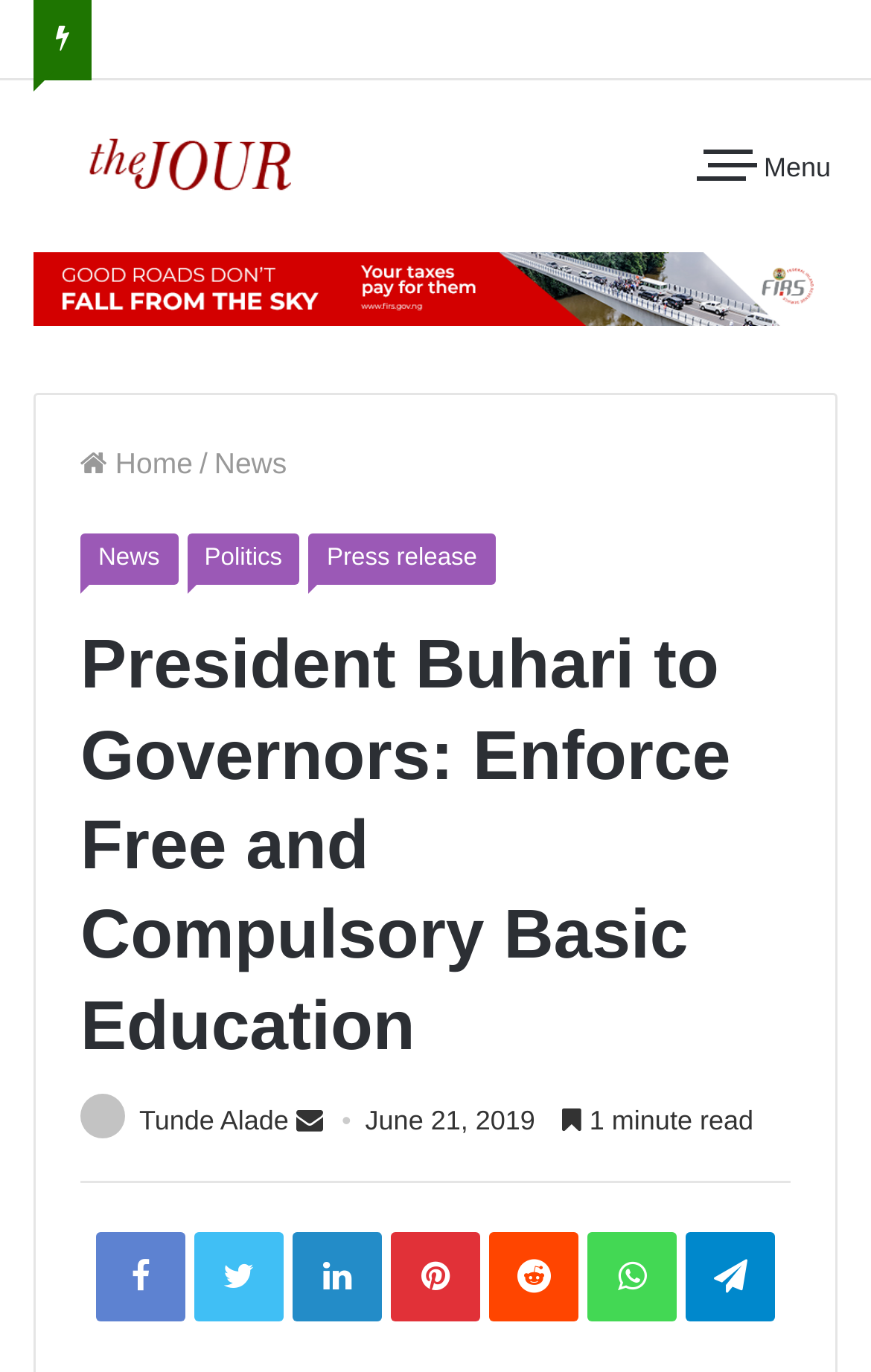Answer the following inquiry with a single word or phrase:
How many social media platforms are available for sharing?

6